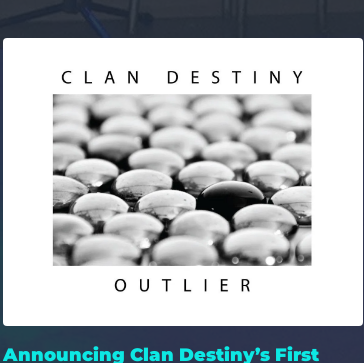Detail every aspect of the image in your description.

The image features the promotional artwork for "Outlier," the first album by Clan Destiny. The design showcases a visually striking black-and-white photograph of rounded, water droplet-like surfaces, encapsulating a sense of depth and reflection. Surrounding the image are bold, uppercase letters framing the central artwork, with "CLAN DESTINY" positioned prominently at the top and "OUTLIER" centered below, both enhancing the aesthetic appeal. This captivating design effectively conveys the essence of the album, reflecting themes of individuality and artistic expression. Underneath the artwork, the caption reads "Announcing Clan Destiny’s First Album – Outlier," capturing the excitement of this significant release.